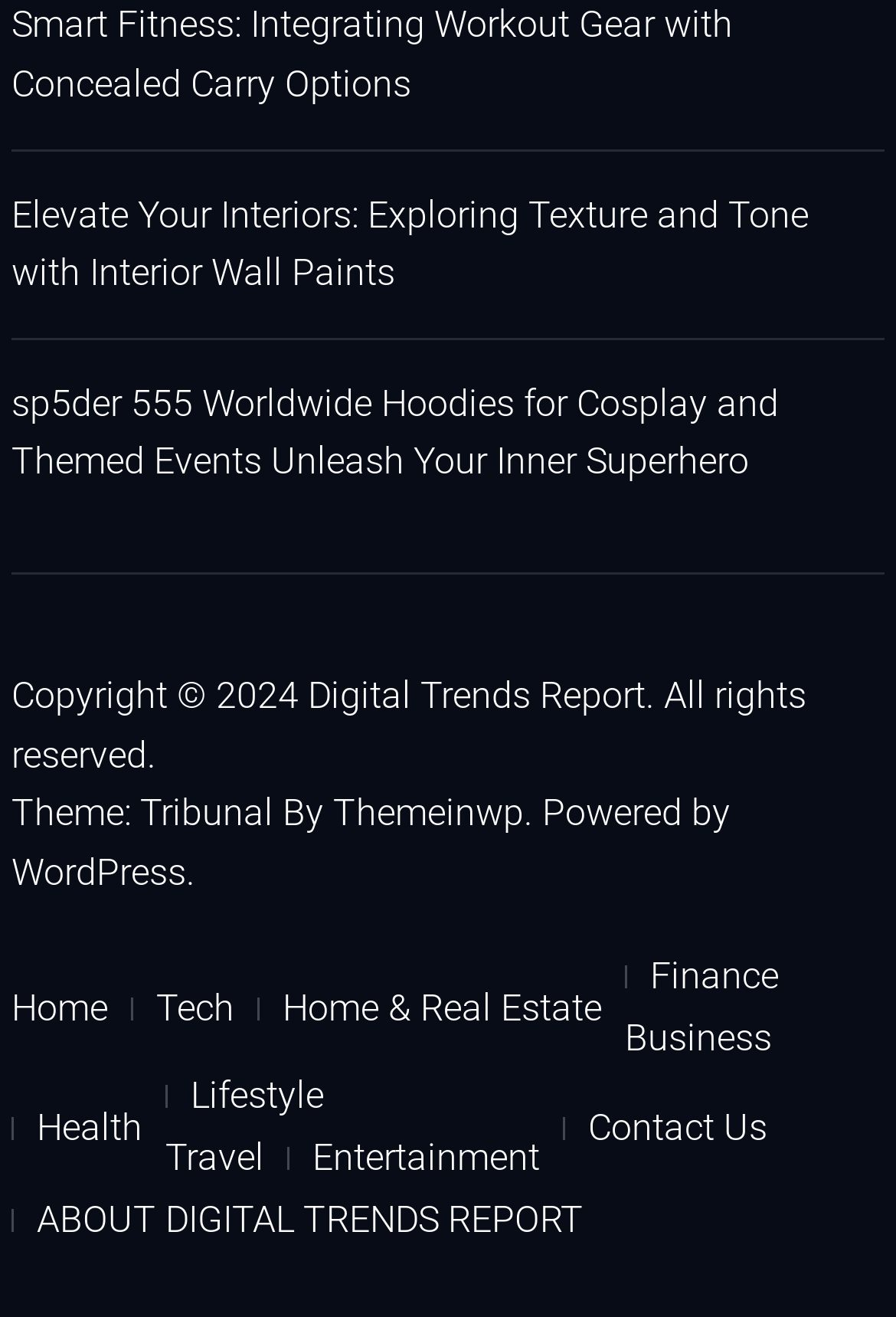Identify the bounding box for the described UI element. Provide the coordinates in (top-left x, top-left y, bottom-right x, bottom-right y) format with values ranging from 0 to 1: Contact Us

[0.628, 0.834, 0.882, 0.878]